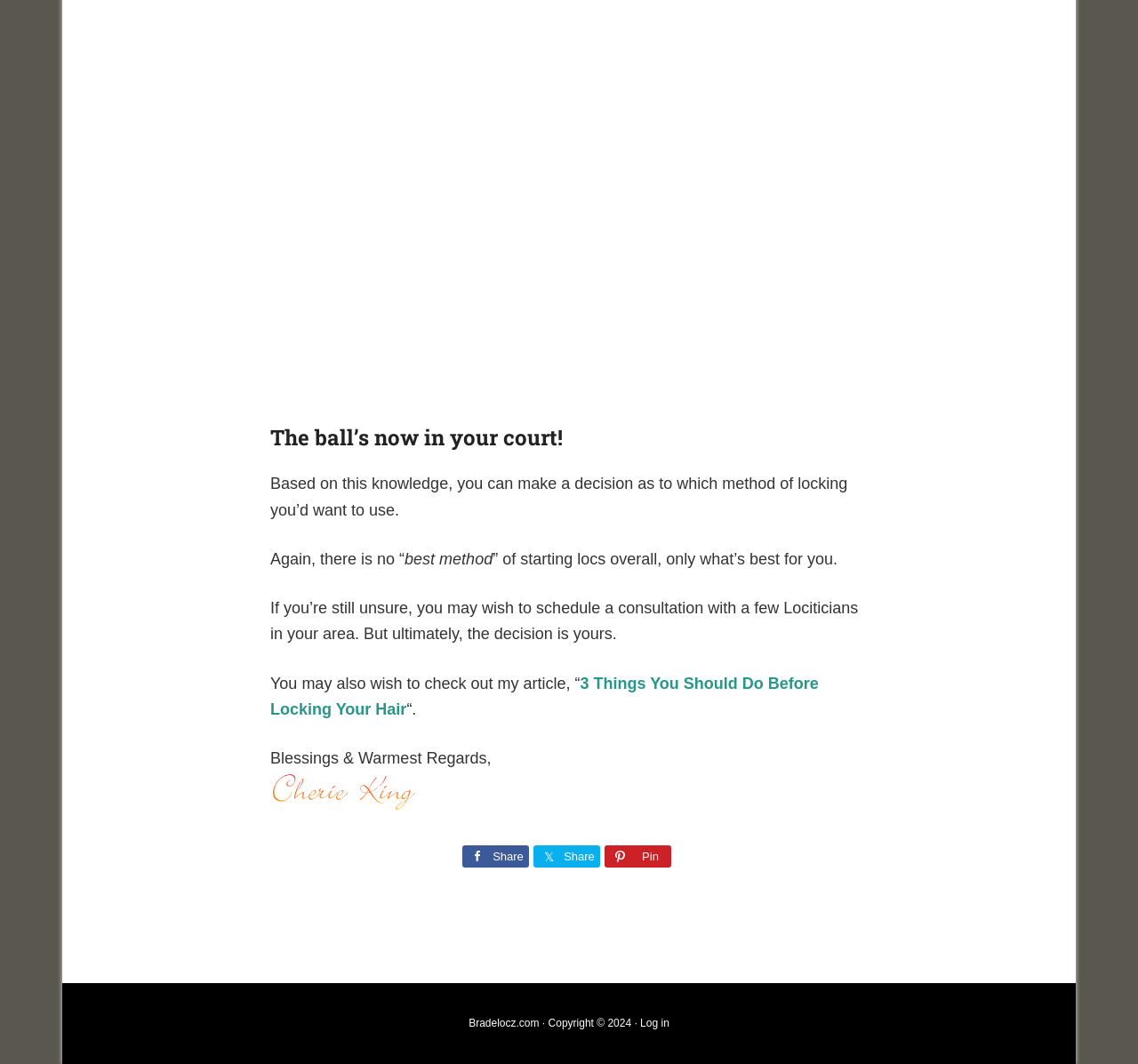How can the article be shared?
Using the visual information, respond with a single word or phrase.

On Facebook, etc.